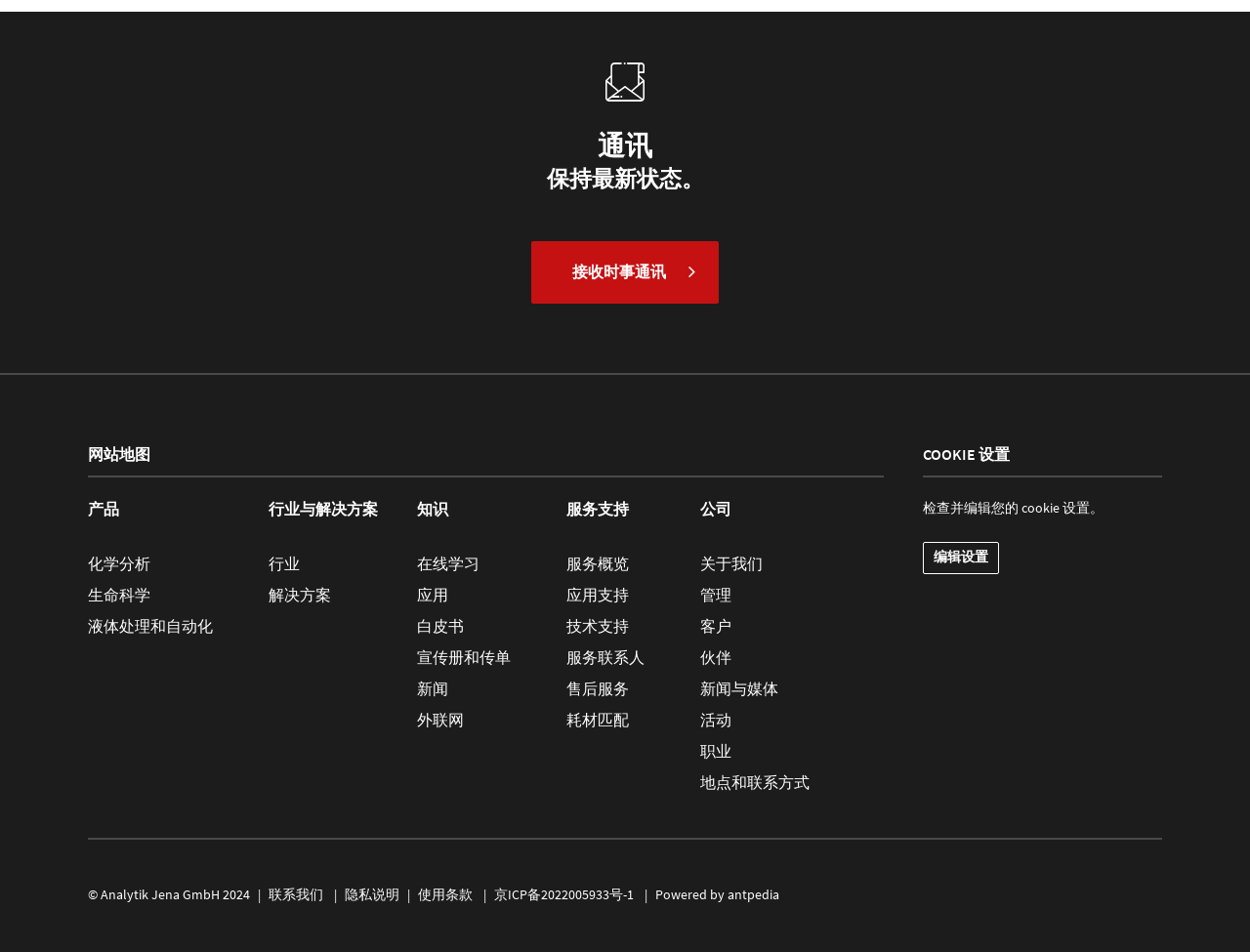Locate the bounding box coordinates of the UI element described by: "服务概览". The bounding box coordinates should consist of four float numbers between 0 and 1, i.e., [left, top, right, bottom].

[0.453, 0.581, 0.516, 0.602]